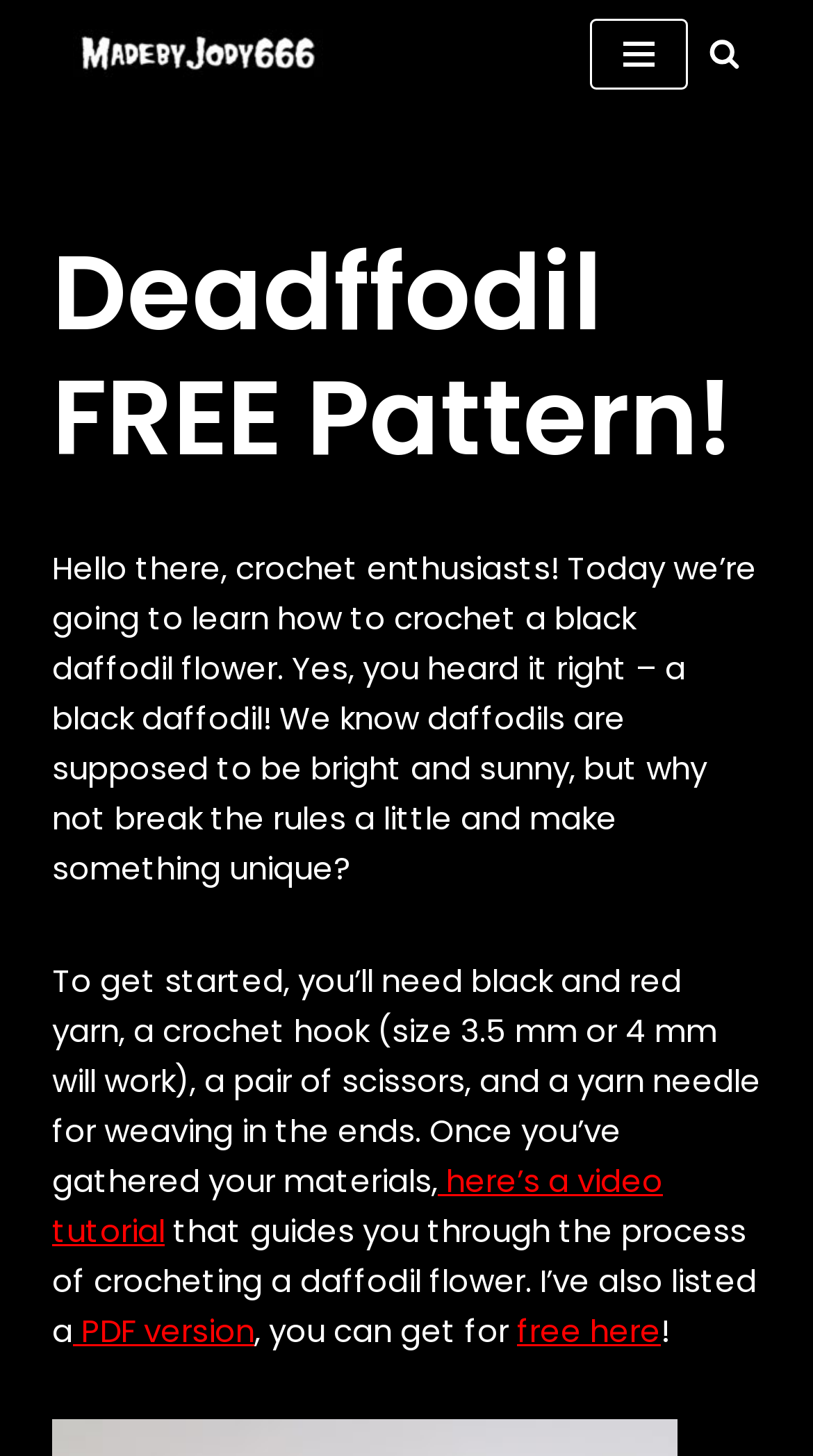Can I download a PDF version of this pattern?
Based on the visual, give a brief answer using one word or a short phrase.

Yes